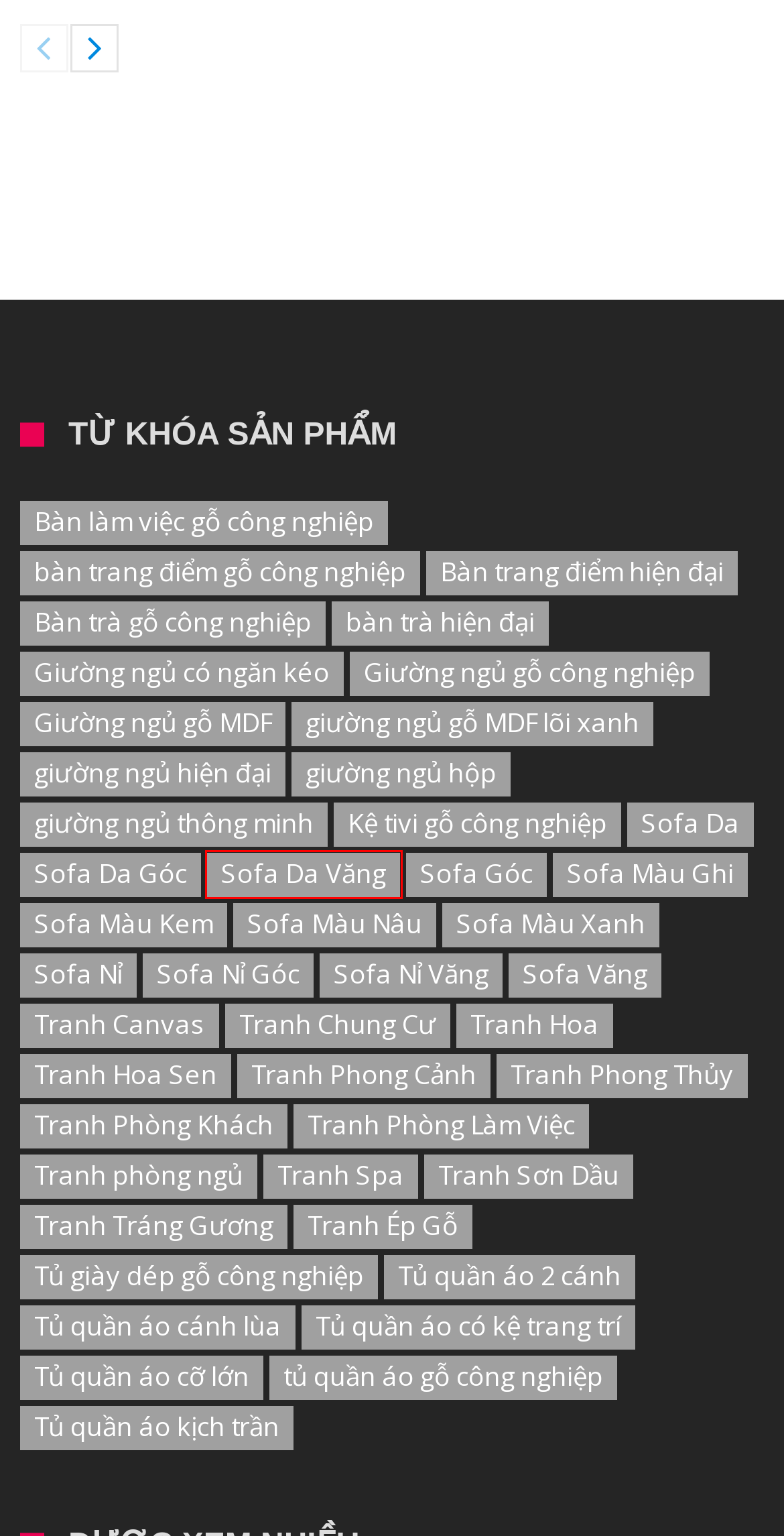Given a screenshot of a webpage with a red bounding box highlighting a UI element, determine which webpage description best matches the new webpage that appears after clicking the highlighted element. Here are the candidates:
A. Tranh Phòng Làm Việc | Top Nội Thất
B. Sofa Màu Nâu | Top Nội Thất
C. tủ quần áo gỗ công nghiệp | Top Nội Thất
D. Giường ngủ có ngăn kéo | Top Nội Thất
E. Tủ giày dép gỗ công nghiệp | Top Nội Thất
F. Sofa Màu Ghi | Top Nội Thất
G. Giường ngủ gỗ công nghiệp | Top Nội Thất
H. Sofa Da Văng | Top Nội Thất

H